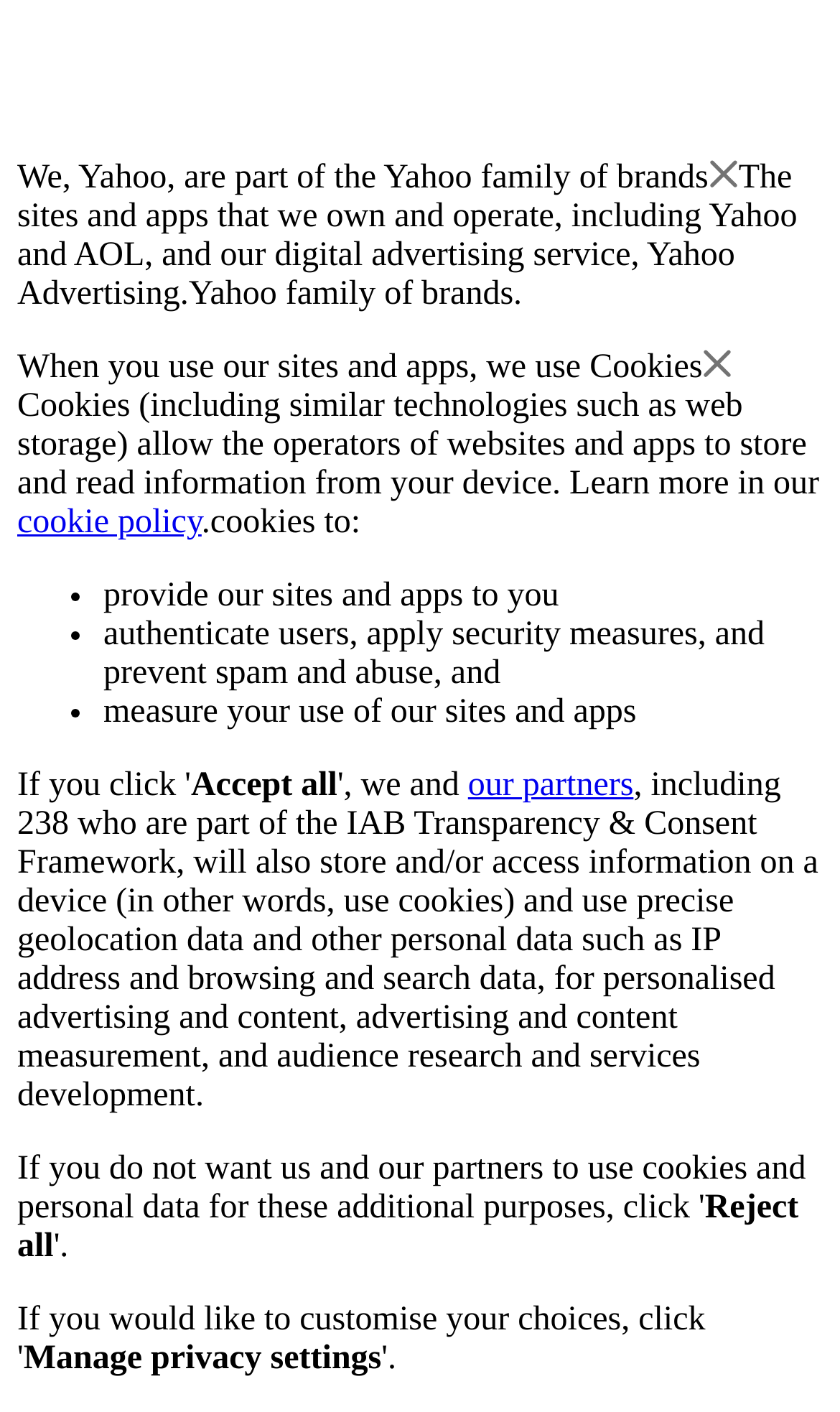Carefully examine the image and provide an in-depth answer to the question: How many partners are part of the IAB Transparency & Consent Framework?

The webpage mentions that 'our partners, including 238 who are part of the IAB Transparency & Consent Framework, will also store and/or access information on a device'.